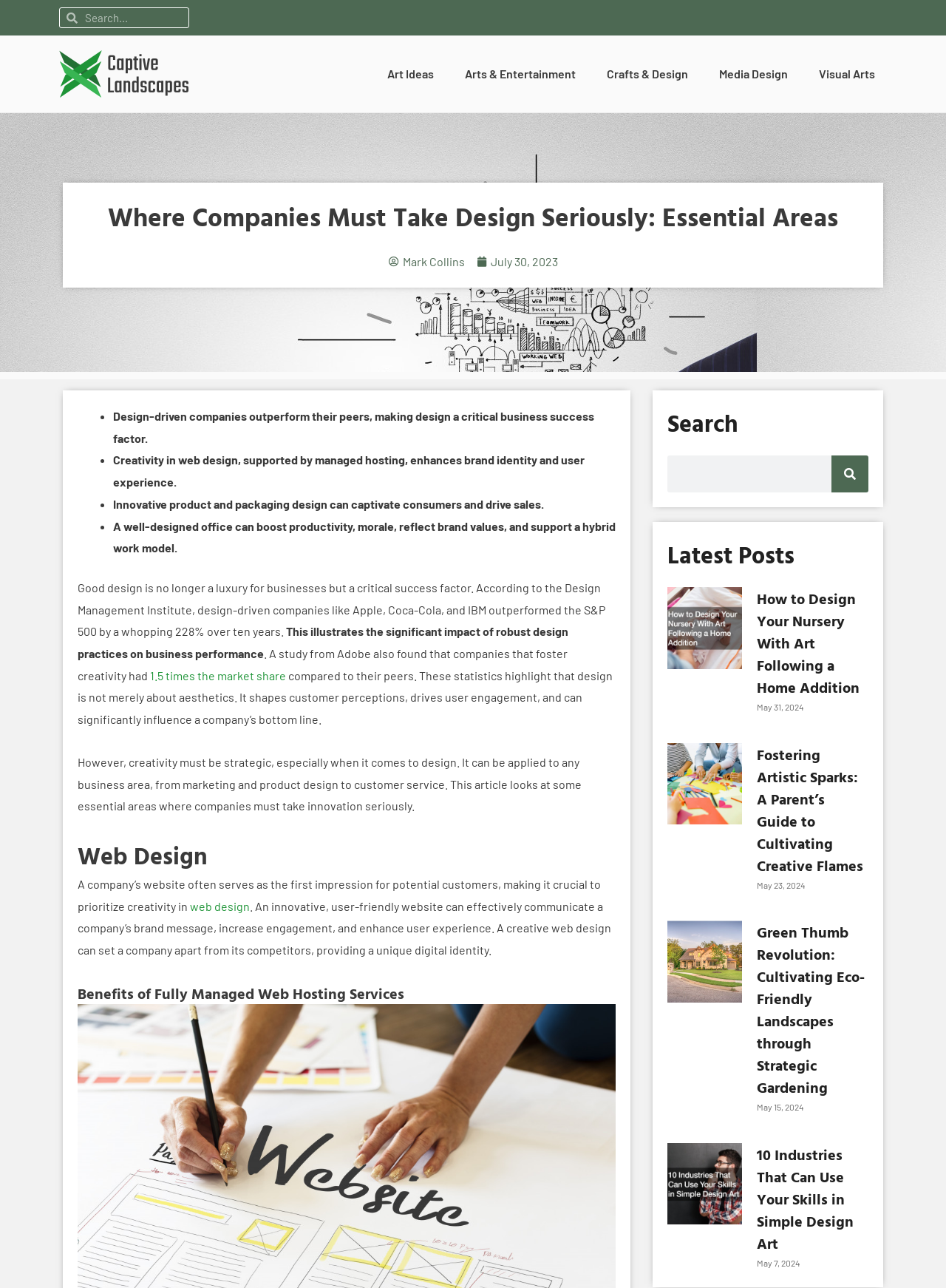Can you show the bounding box coordinates of the region to click on to complete the task described in the instruction: "Click on the link to learn about fostering artistic sparks"?

[0.8, 0.577, 0.912, 0.68]